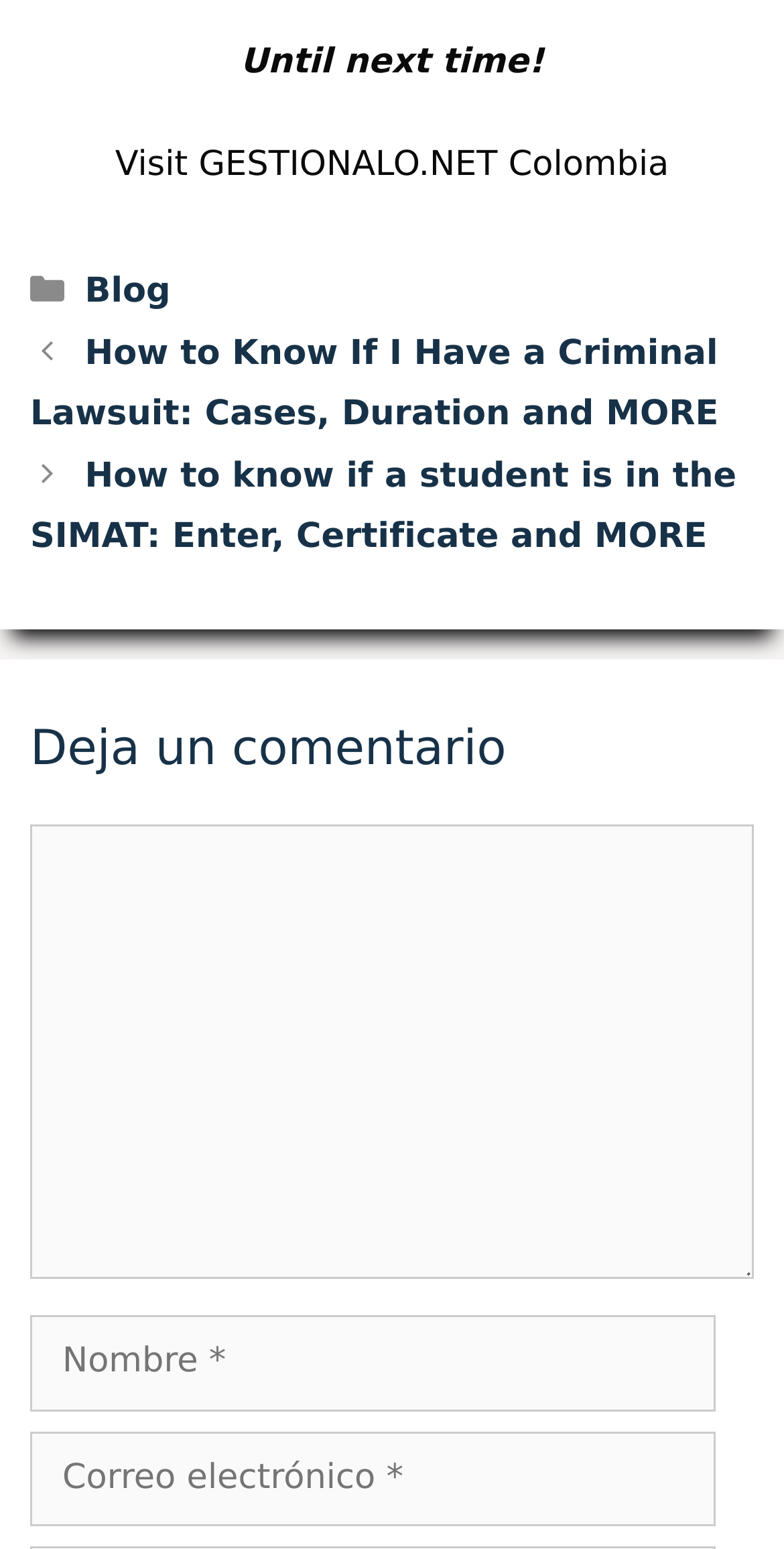Please predict the bounding box coordinates (top-left x, top-left y, bottom-right x, bottom-right y) for the UI element in the screenshot that fits the description: parent_node: Comentario name="author" placeholder="Nombre *"

[0.038, 0.849, 0.913, 0.911]